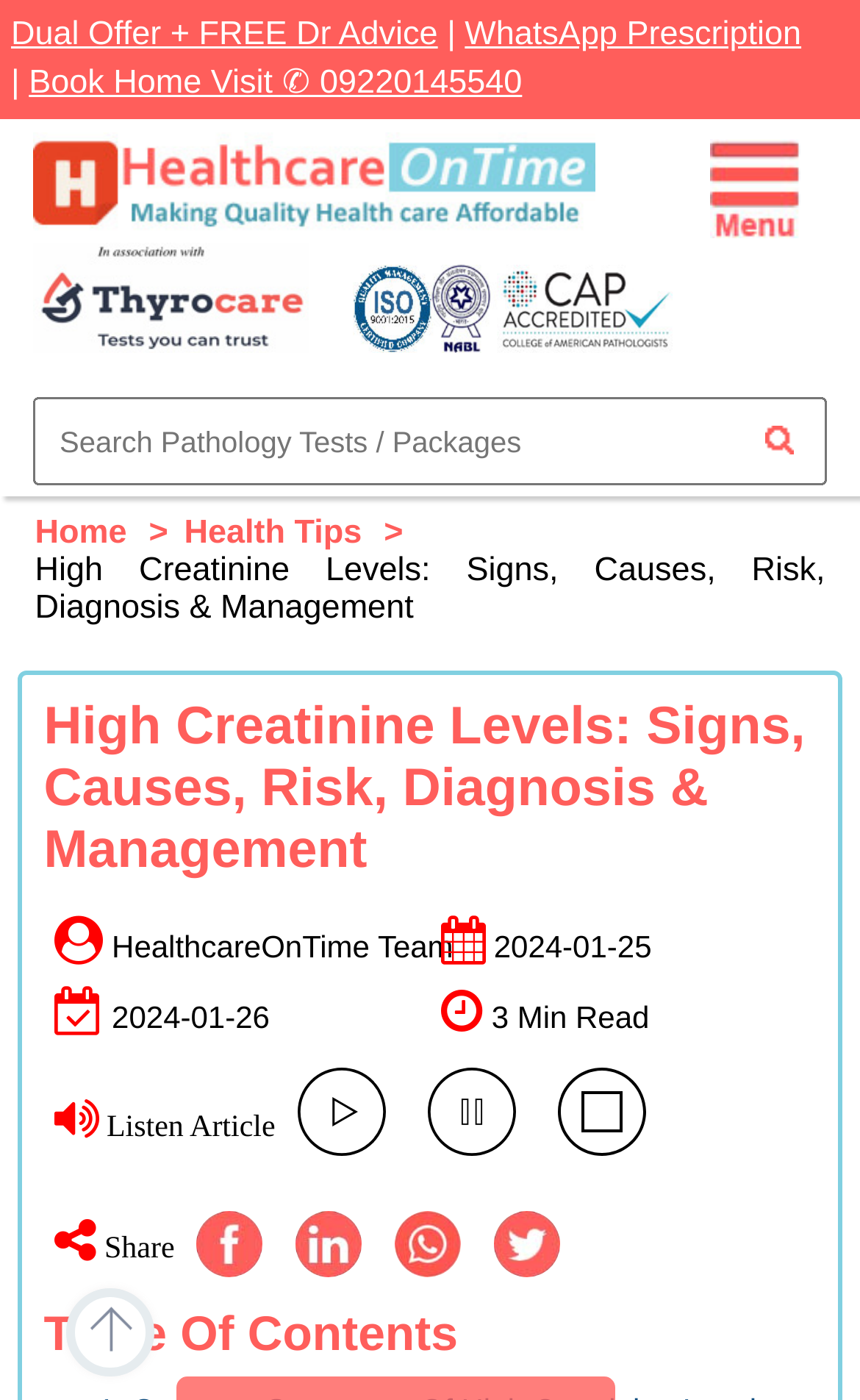Find the bounding box of the UI element described as: "Book Home Visit ✆ 09220145540". The bounding box coordinates should be given as four float values between 0 and 1, i.e., [left, top, right, bottom].

[0.034, 0.046, 0.607, 0.072]